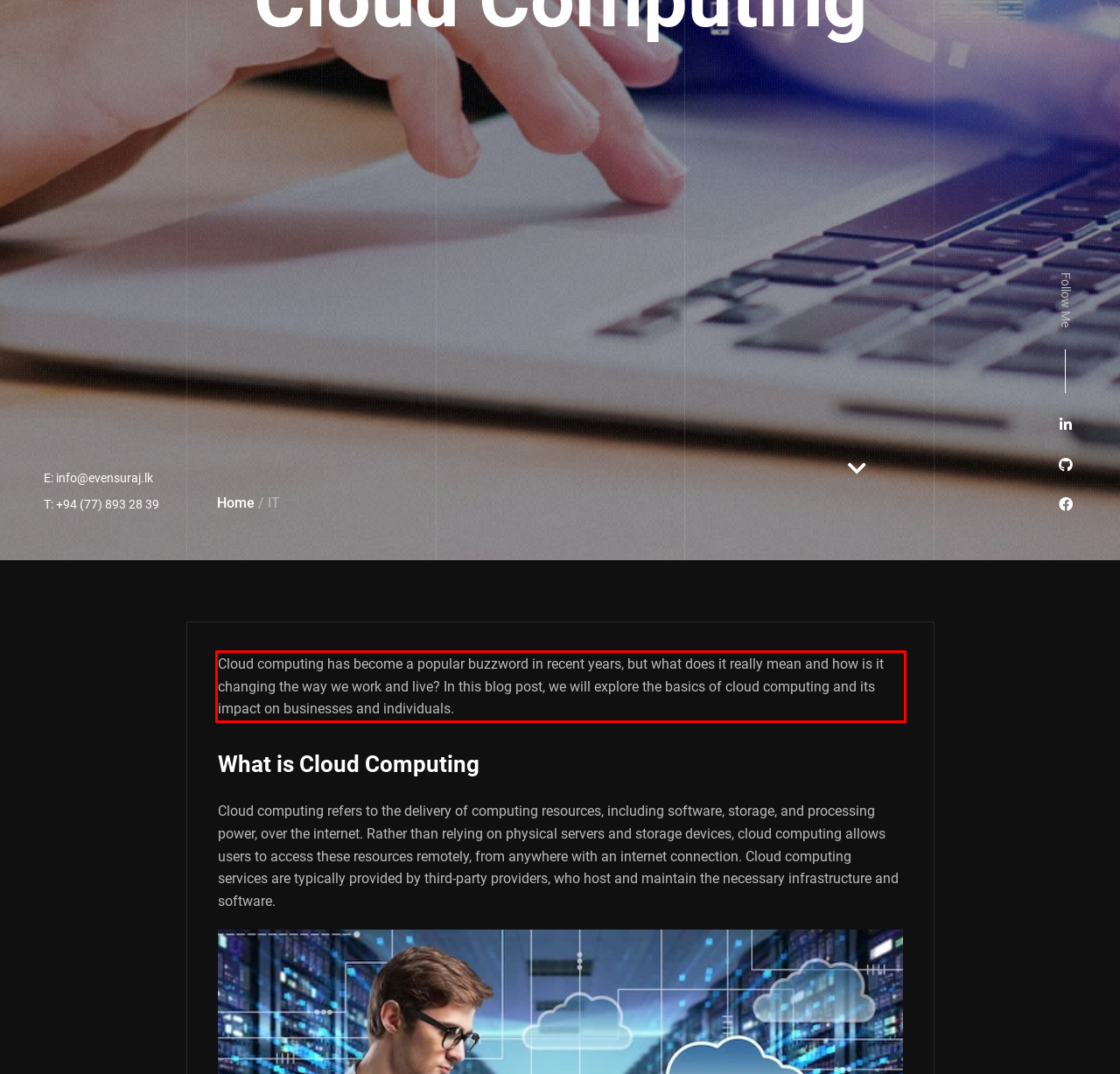You are given a screenshot of a webpage with a UI element highlighted by a red bounding box. Please perform OCR on the text content within this red bounding box.

Cloud computing has become a popular buzzword in recent years, but what does it really mean and how is it changing the way we work and live? In this blog post, we will explore the basics of cloud computing and its impact on businesses and individuals.